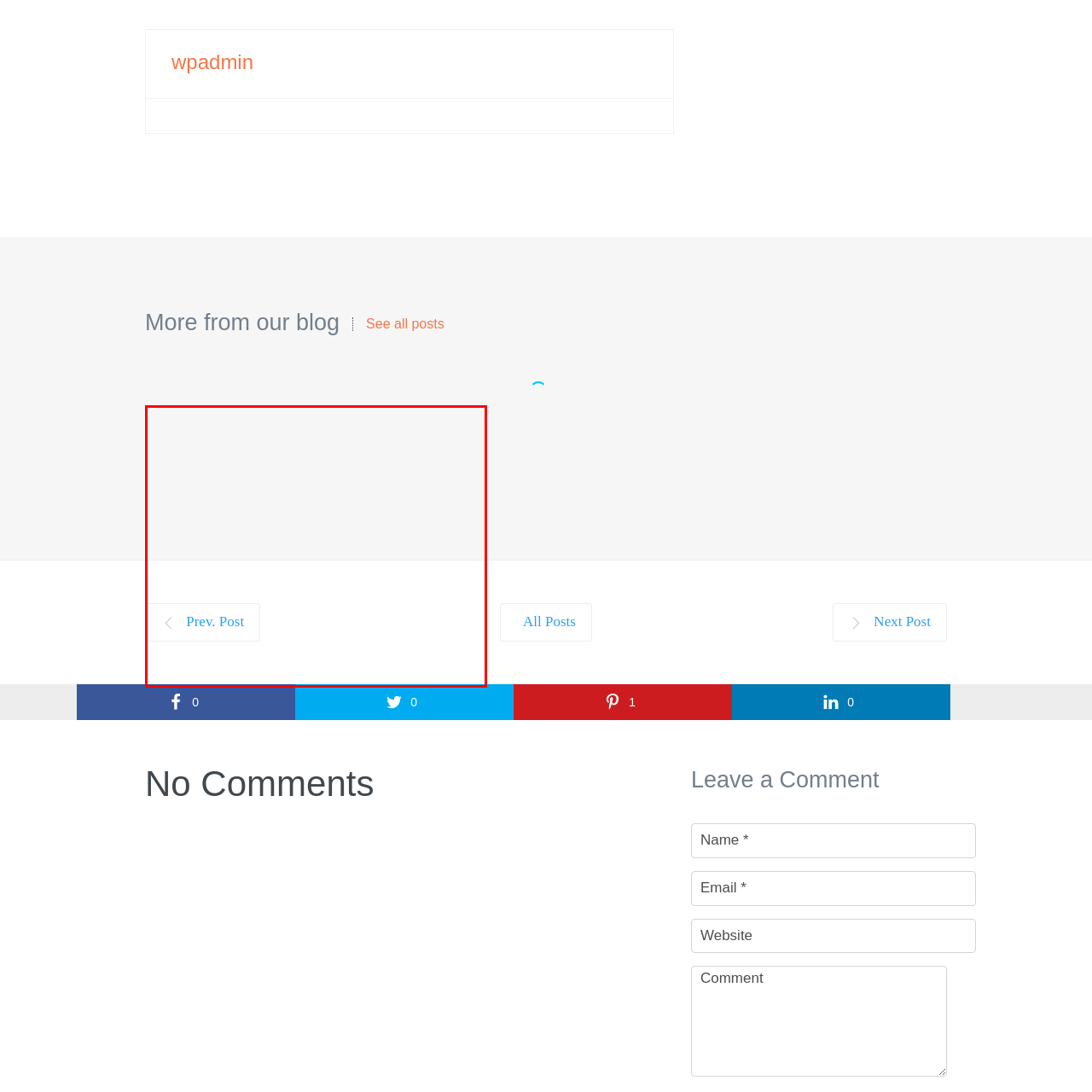What is the design of the overall layout?
Examine the portion of the image surrounded by the red bounding box and deliver a detailed answer to the question.

The design is clean and user-friendly, making it easy for readers to navigate and access related articles.